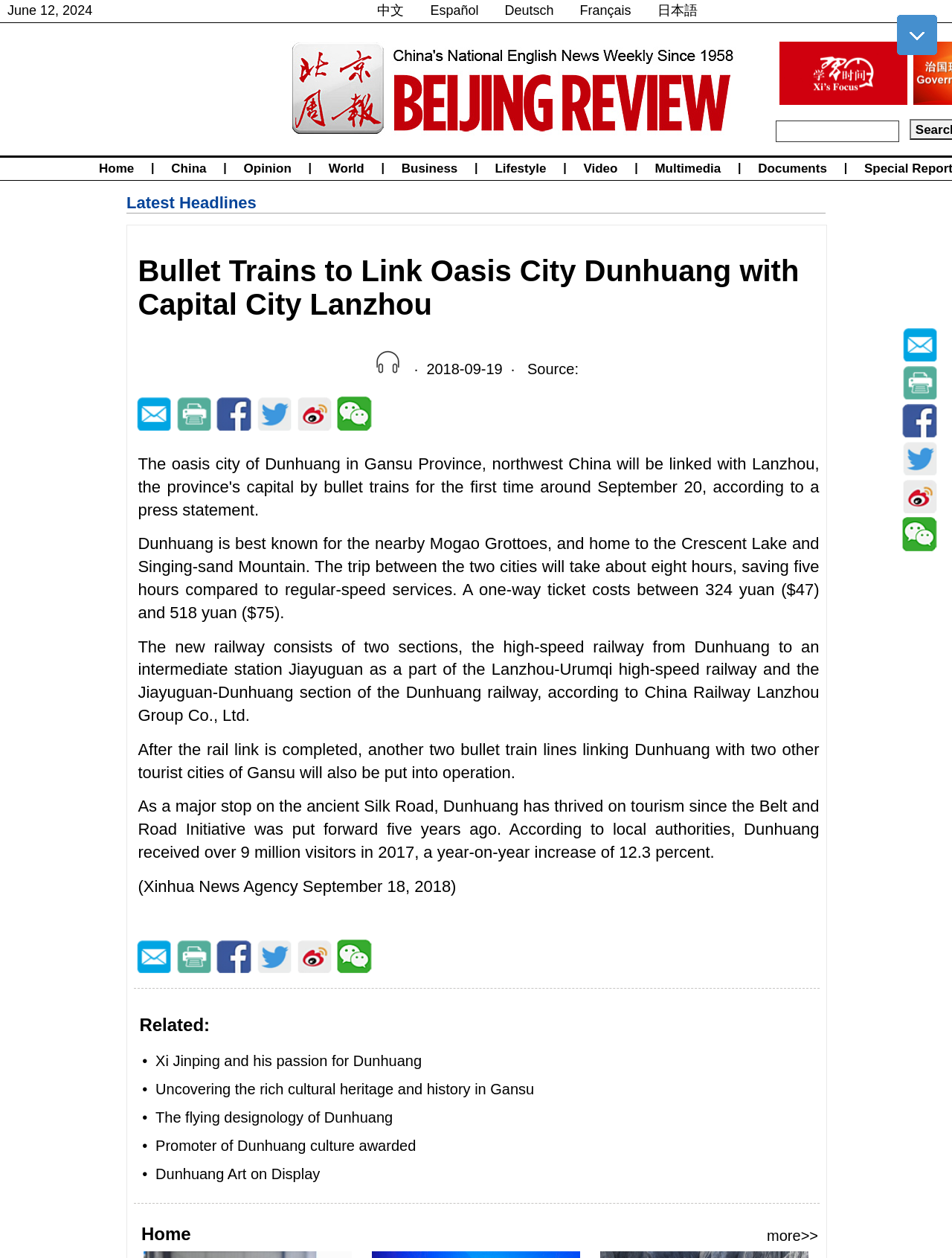Find and specify the bounding box coordinates that correspond to the clickable region for the instruction: "Read the 'Bullet Trains to Link Oasis City Dunhuang with Capital City Lanzhou' article".

[0.141, 0.198, 0.861, 0.26]